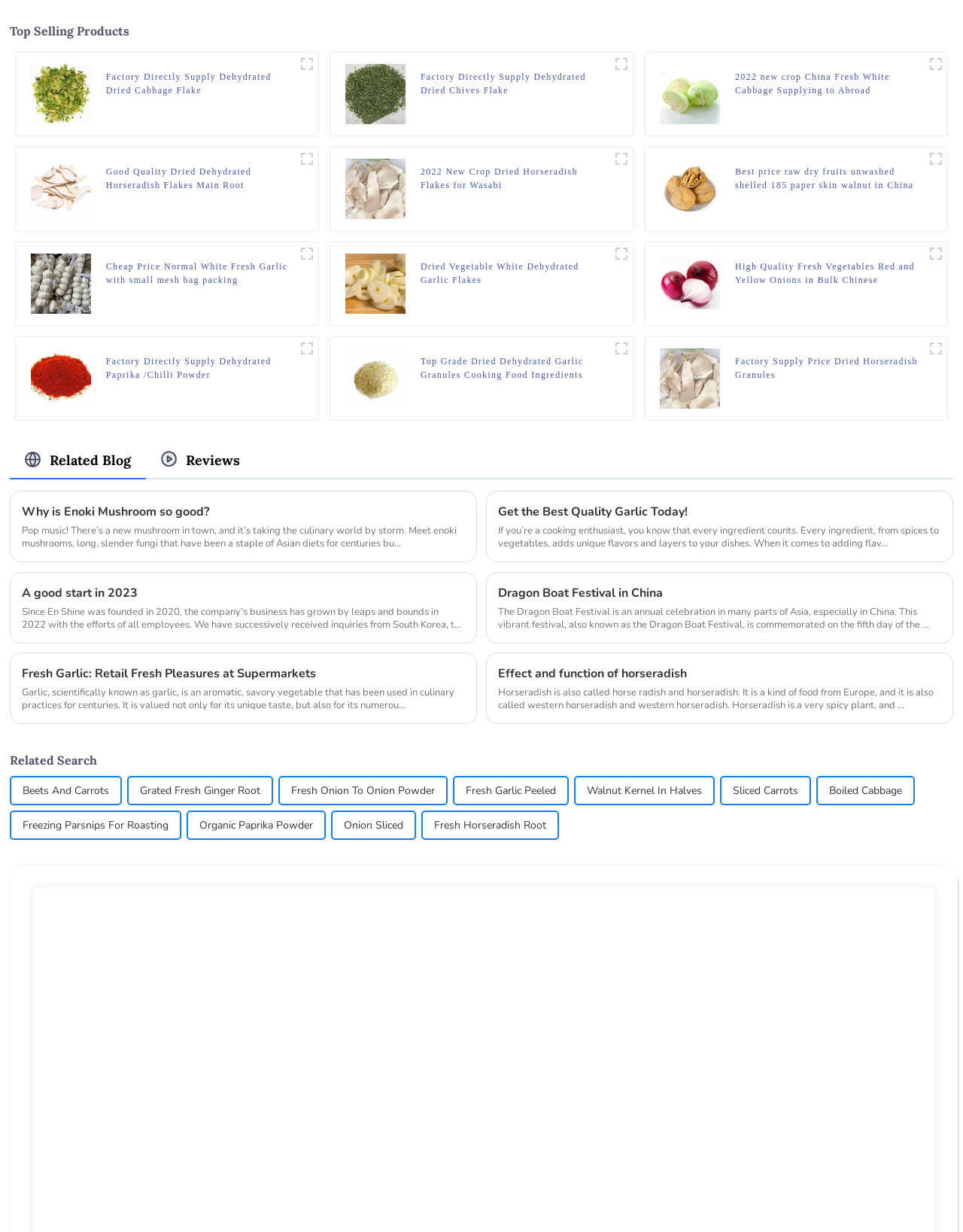Can you specify the bounding box coordinates of the area that needs to be clicked to fulfill the following instruction: "View 2022 new crop China Fresh White Cabbage Supplying to Abroad"?

[0.763, 0.057, 0.96, 0.079]